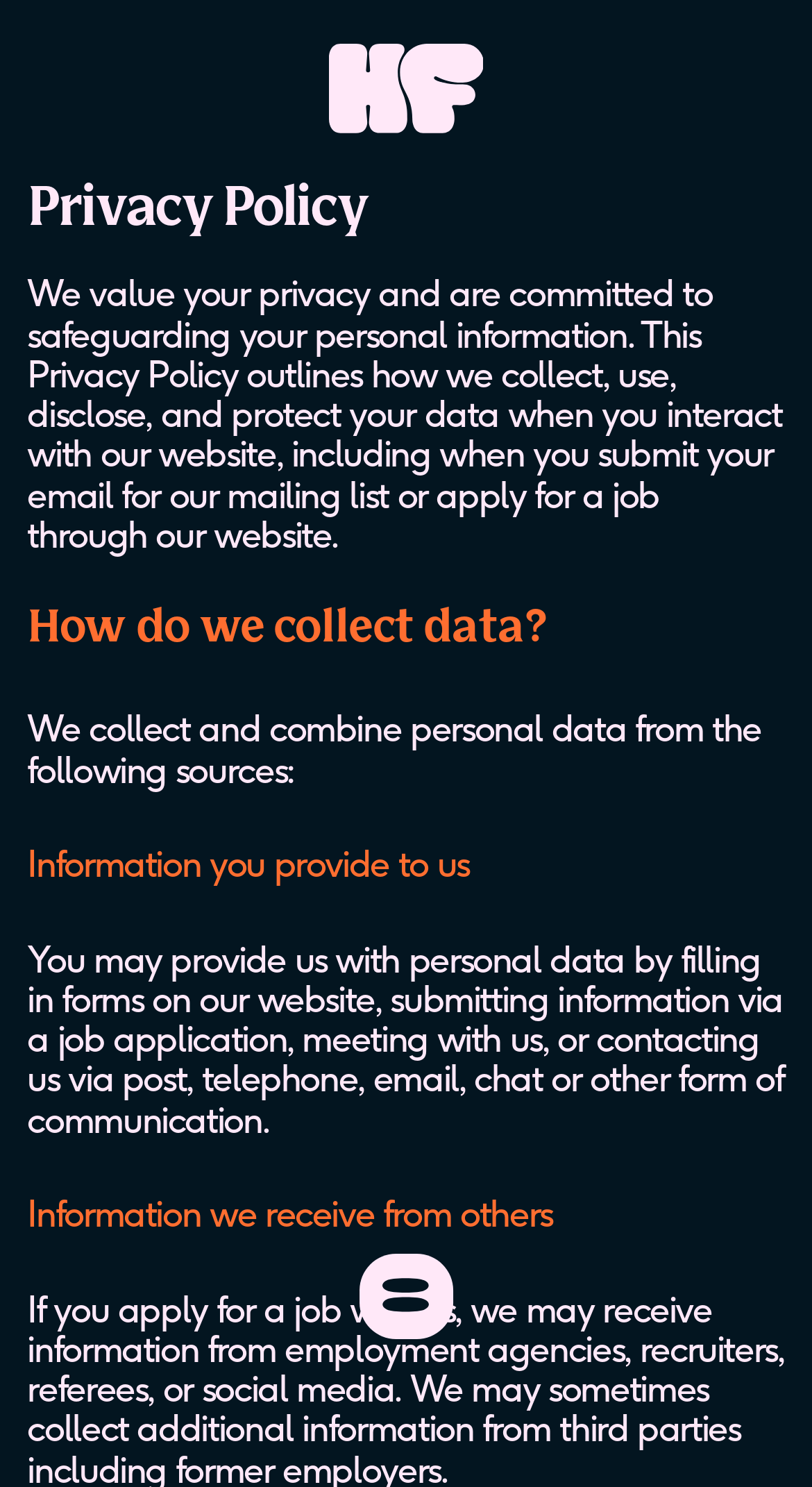What is the main topic of this webpage?
Answer the question with a detailed and thorough explanation.

Based on the webpage structure and content, the main topic is clearly stated as 'Privacy Policy' in the heading element, which is prominently displayed on the page.